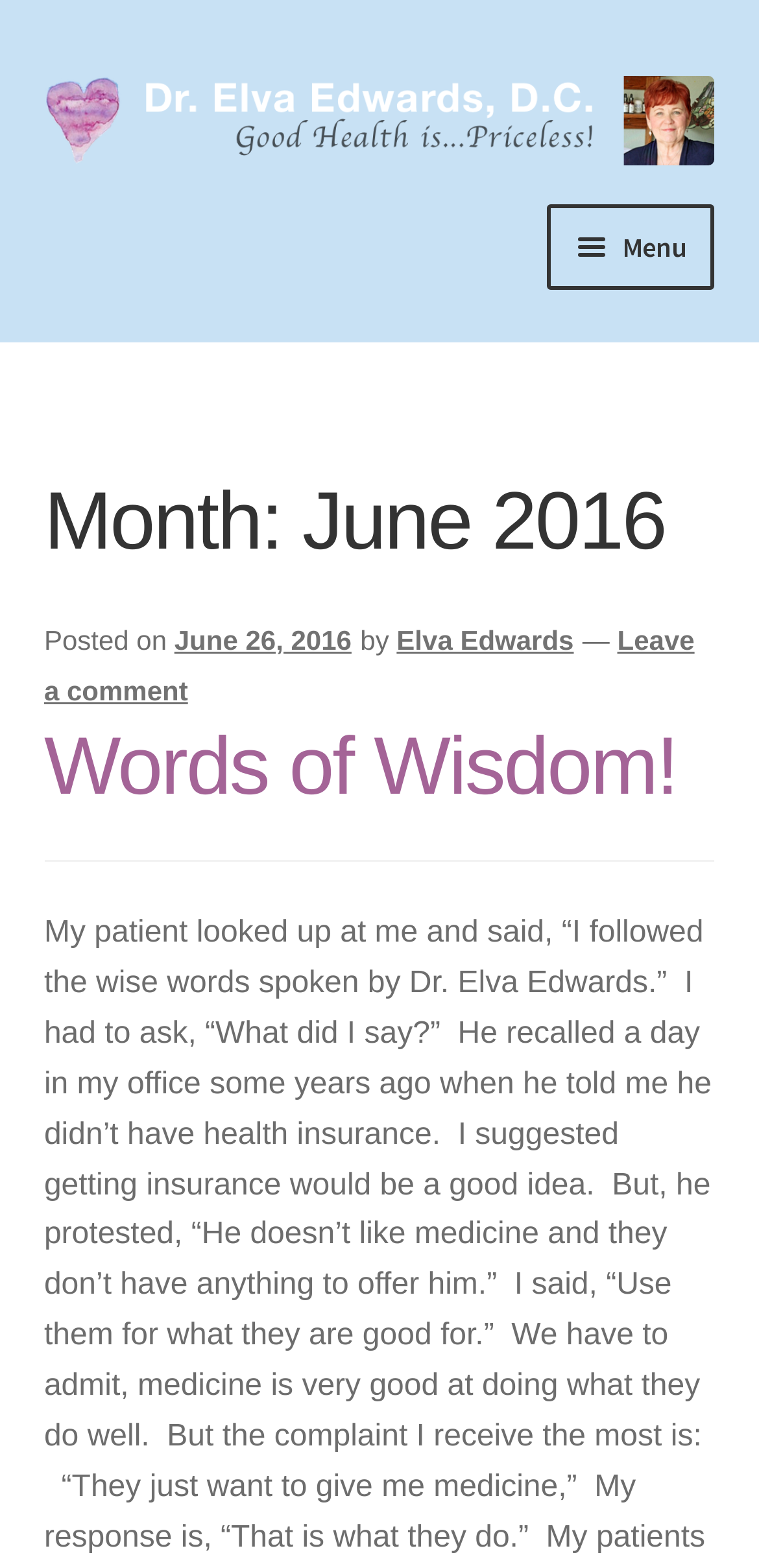Please identify the bounding box coordinates of the clickable region that I should interact with to perform the following instruction: "Read the 'Words of Wisdom!' article". The coordinates should be expressed as four float numbers between 0 and 1, i.e., [left, top, right, bottom].

[0.058, 0.459, 0.892, 0.517]